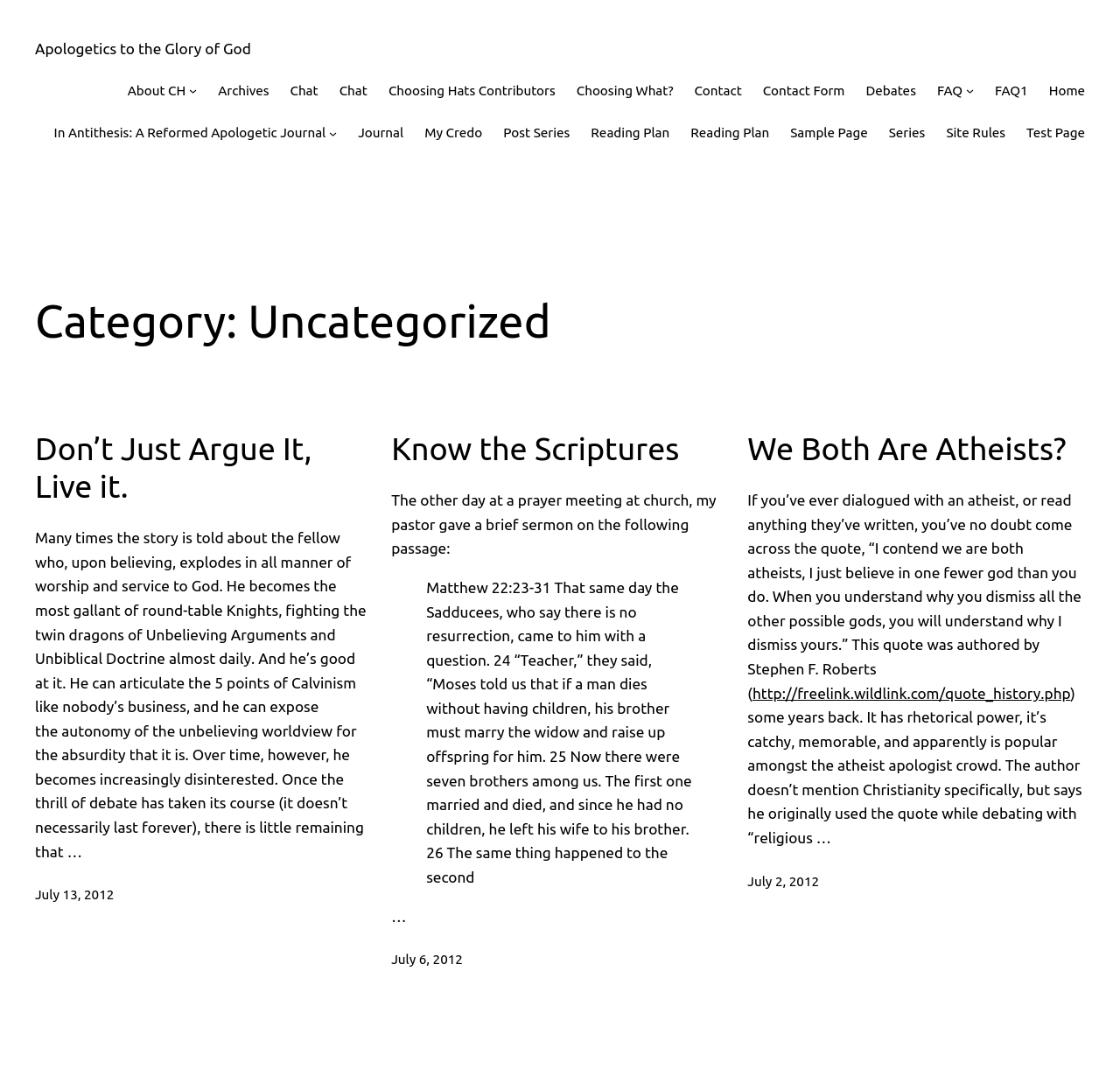Provide your answer in one word or a succinct phrase for the question: 
How many menu items are there?

15